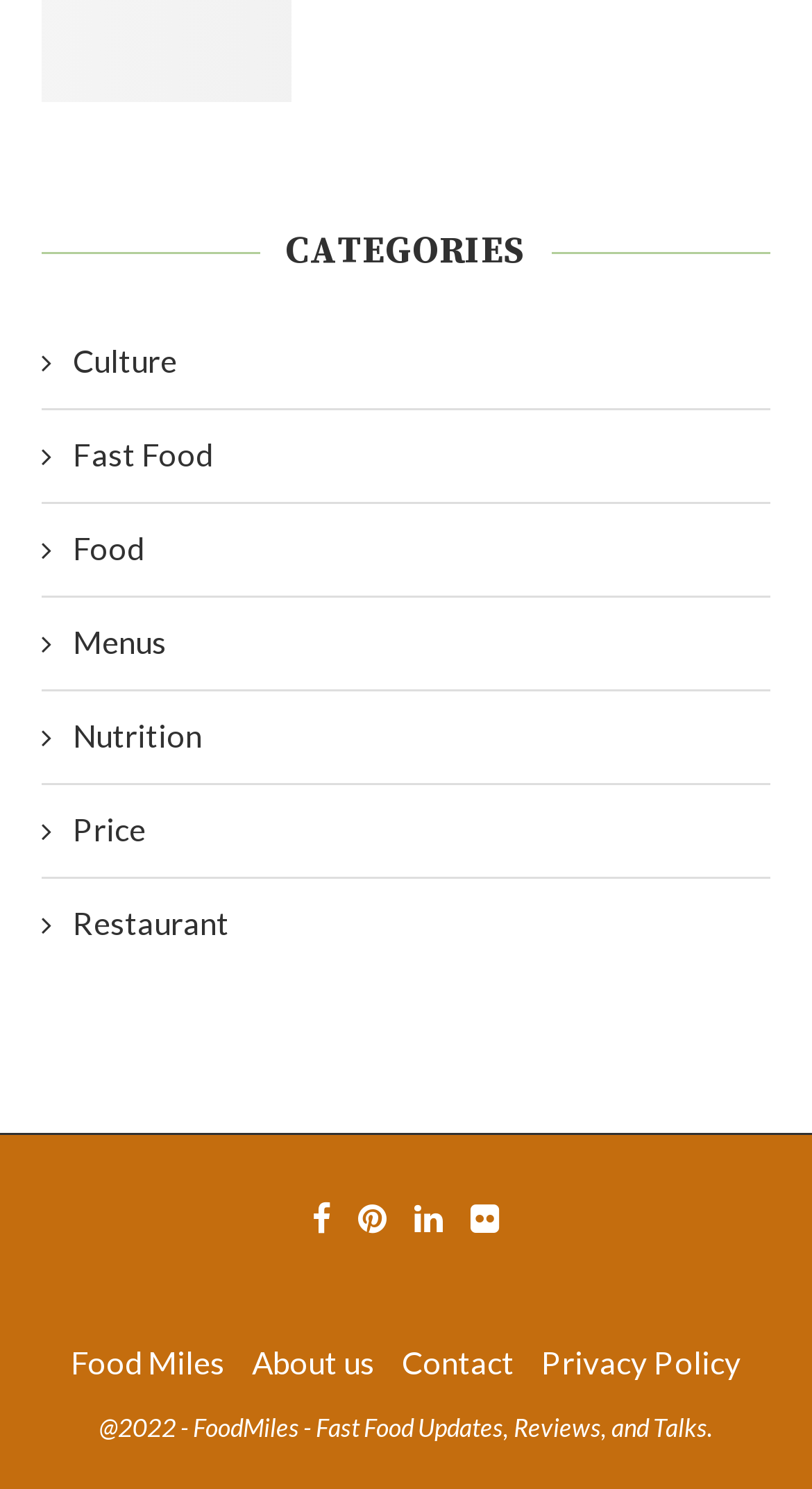Highlight the bounding box coordinates of the element you need to click to perform the following instruction: "Click on Culture."

[0.051, 0.228, 0.944, 0.257]